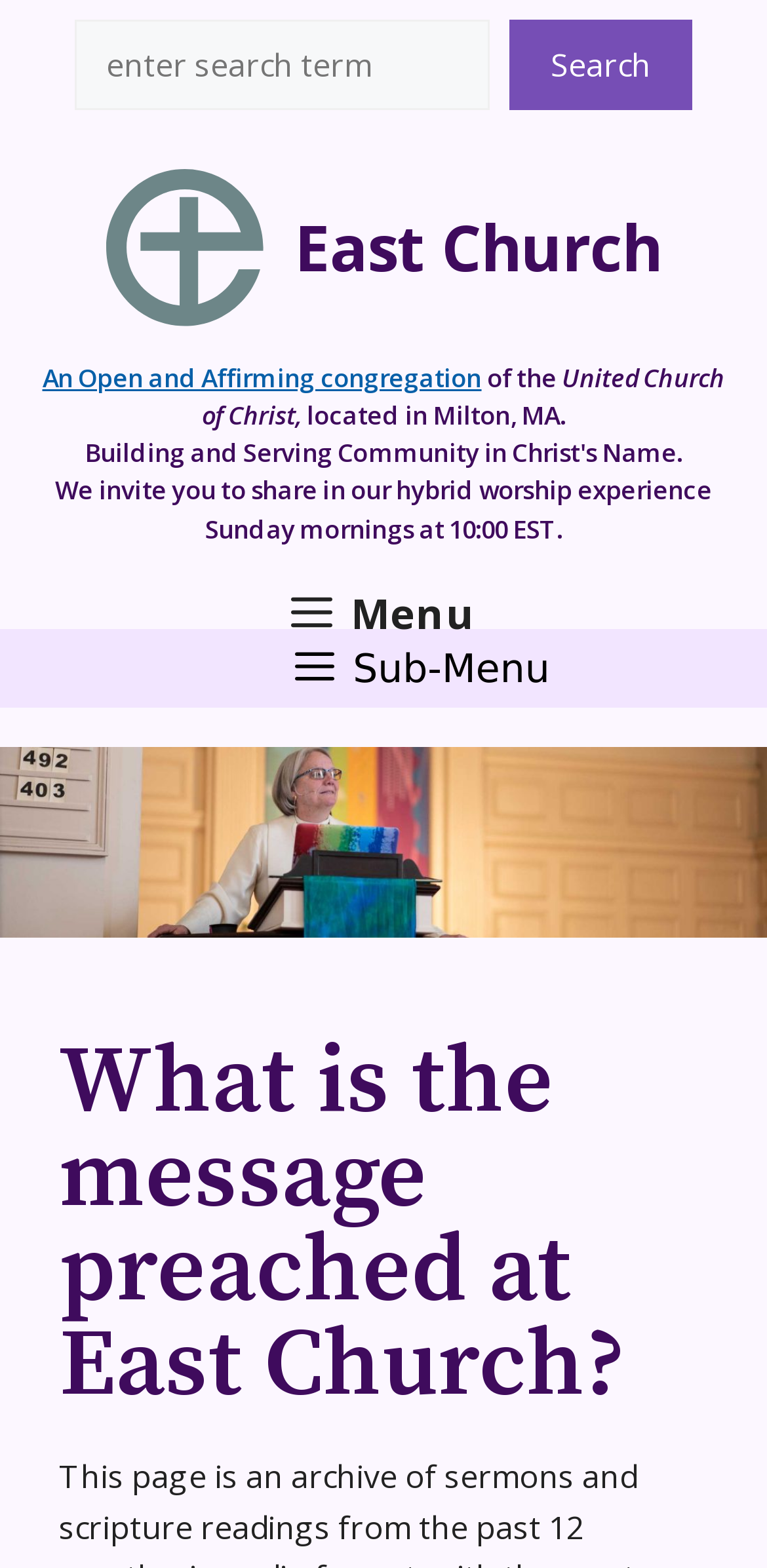What is the purpose of the search box?
Use the screenshot to answer the question with a single word or phrase.

To search sermons